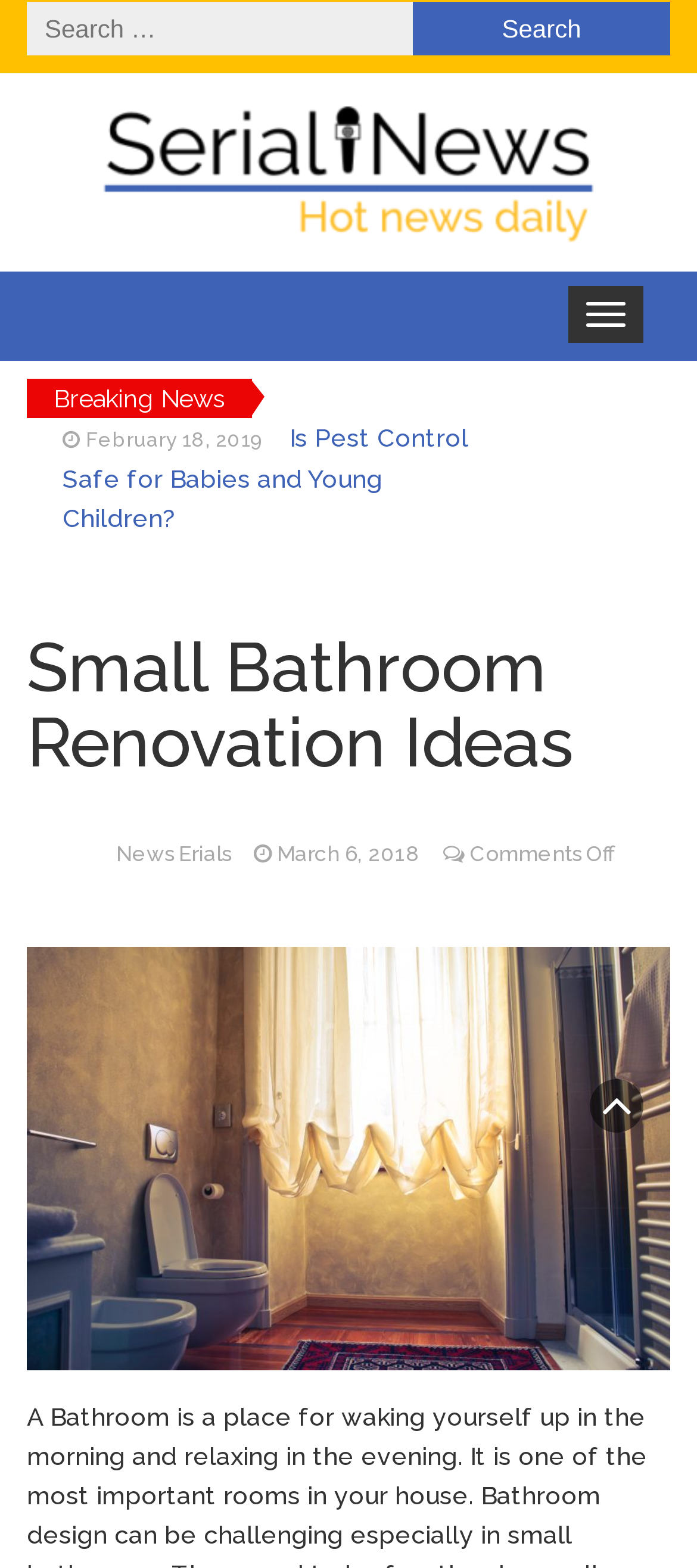Please provide a comprehensive response to the question below by analyzing the image: 
What is the navigation button located at the top right corner of the webpage for?

The button located at the top right corner of the webpage with the text 'Toggle navigation' is likely used to toggle the navigation menu on and off, allowing users to access different sections of the webpage.